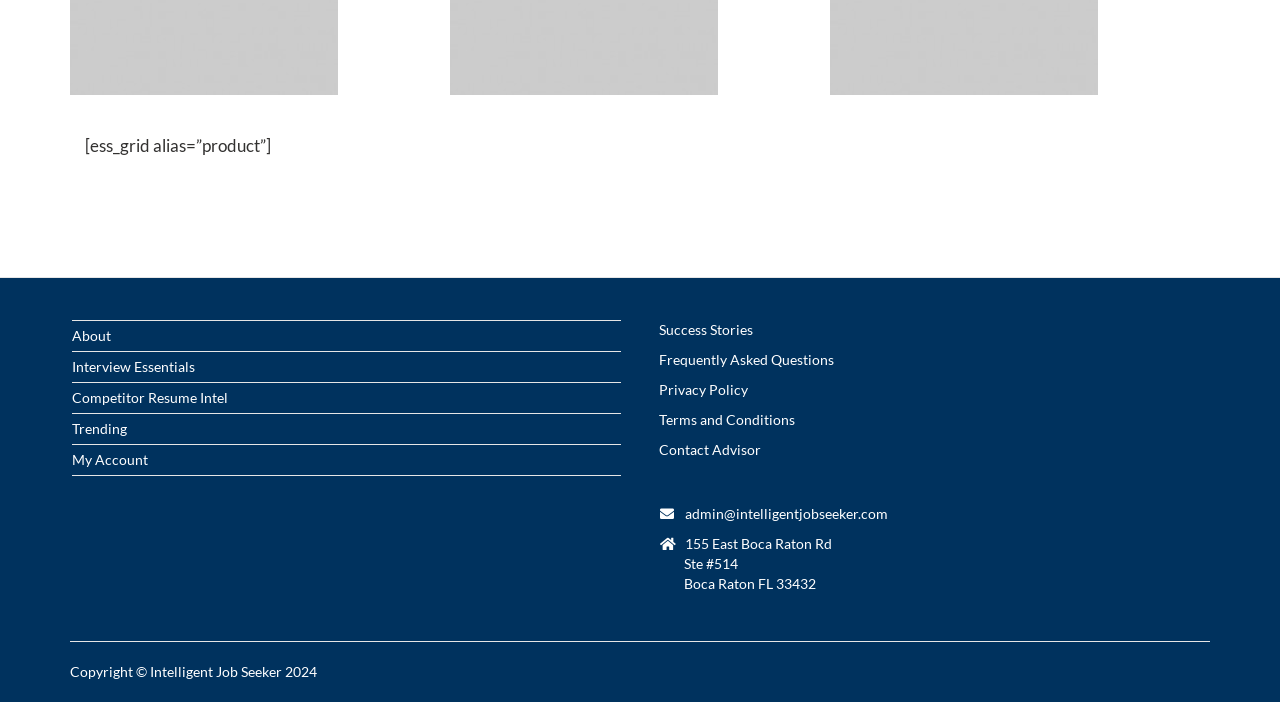Identify the bounding box coordinates of the region that should be clicked to execute the following instruction: "View the next page".

None